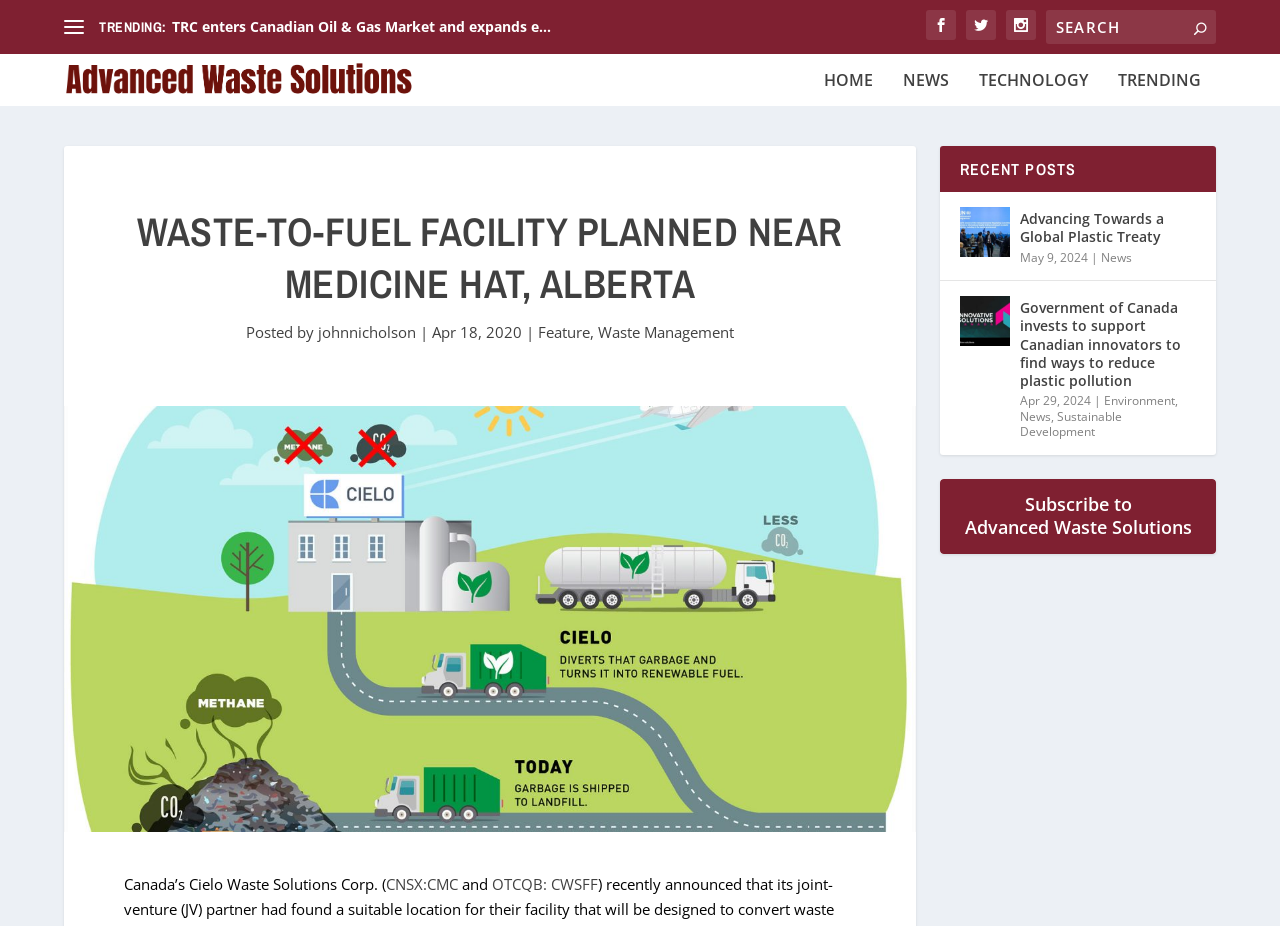Could you determine the bounding box coordinates of the clickable element to complete the instruction: "Learn more about Advanced Waste Solutions"? Provide the coordinates as four float numbers between 0 and 1, i.e., [left, top, right, bottom].

[0.05, 0.058, 0.323, 0.115]